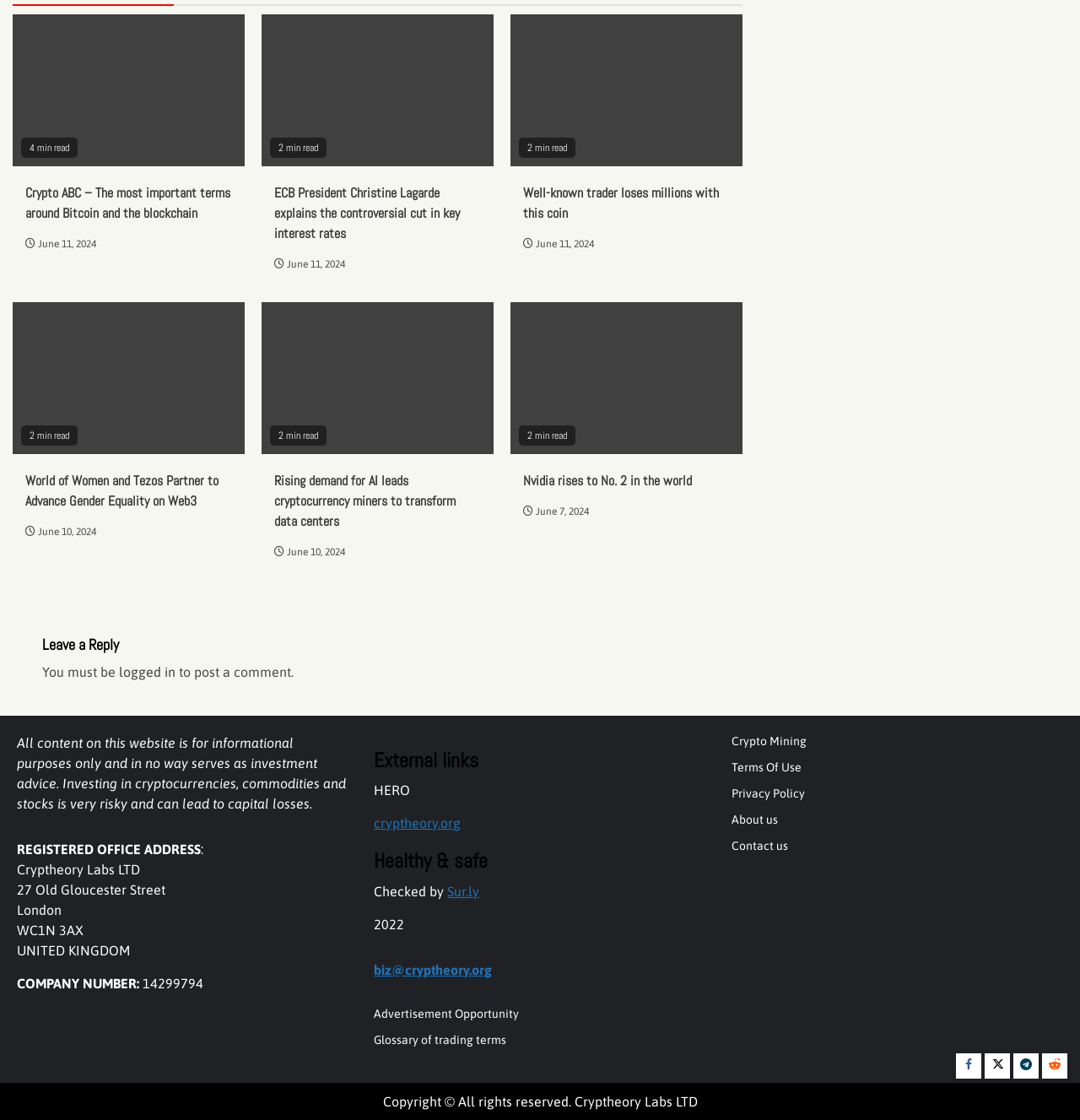Identify the bounding box coordinates of the clickable region necessary to fulfill the following instruction: "Contact Us". The bounding box coordinates should be four float numbers between 0 and 1, i.e., [left, top, right, bottom].

None